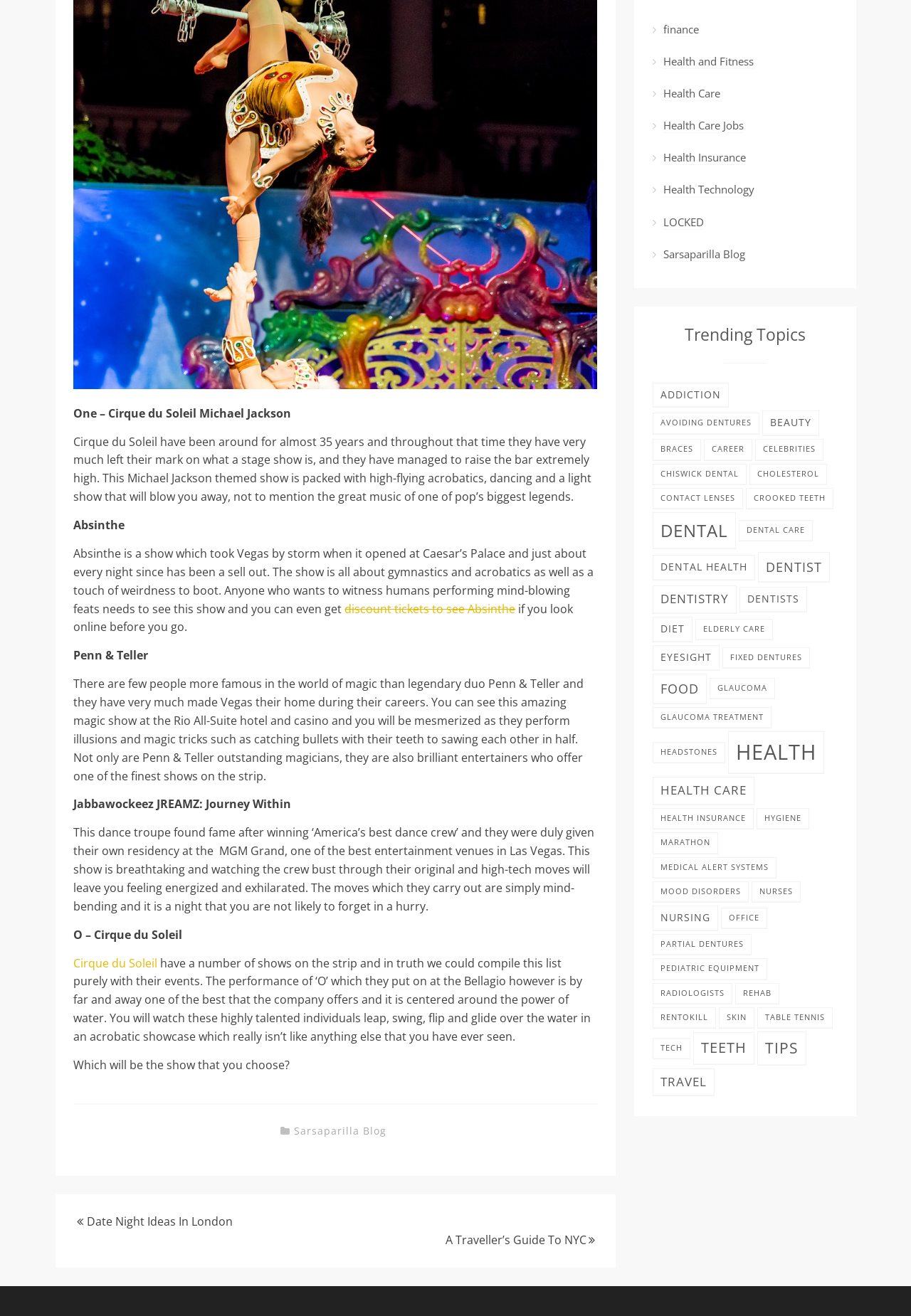Give a concise answer of one word or phrase to the question: 
How many items are under the topic 'dental health'?

2